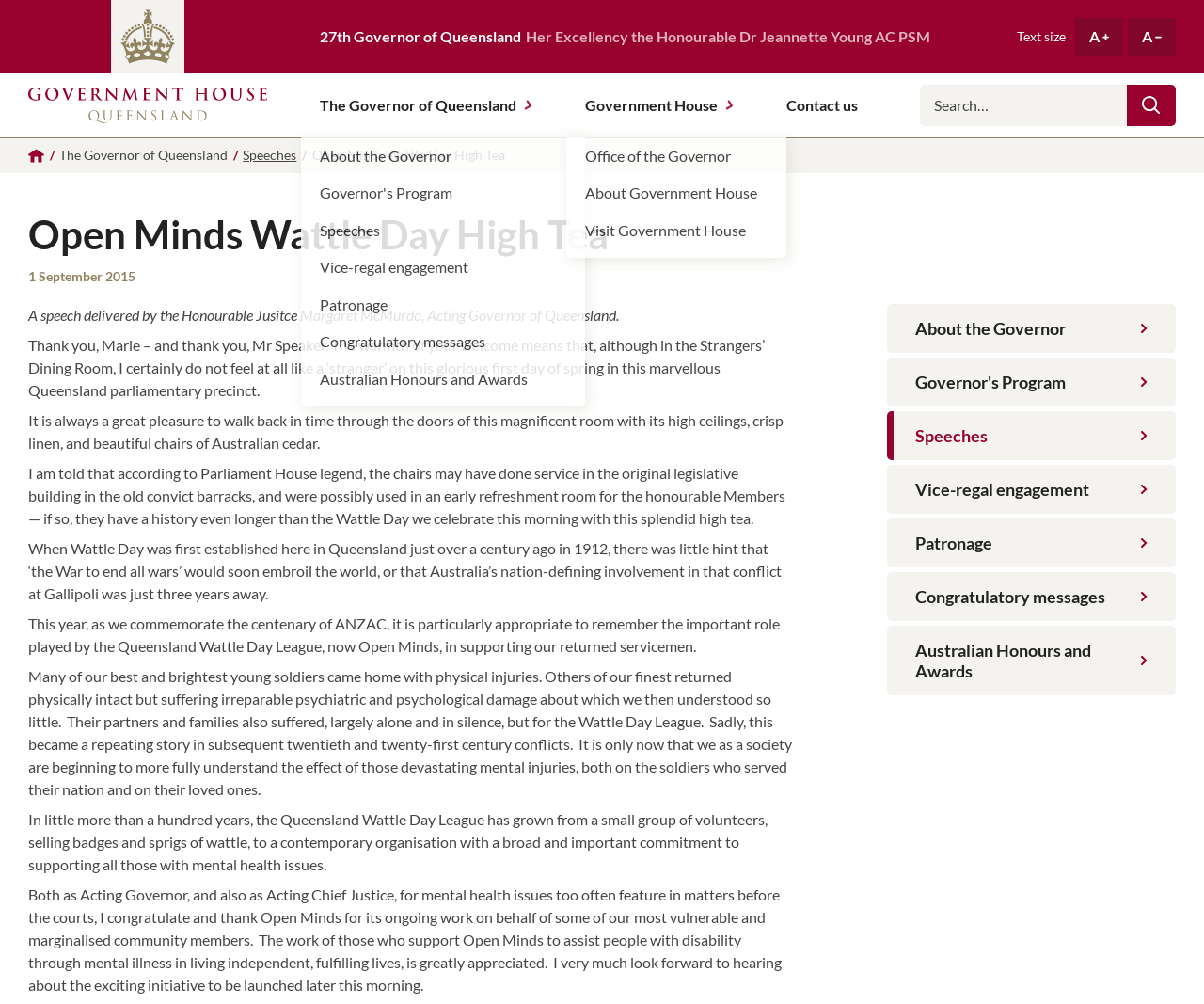Find the bounding box coordinates of the element I should click to carry out the following instruction: "Search for something on the website".

[0.764, 0.084, 0.936, 0.125]